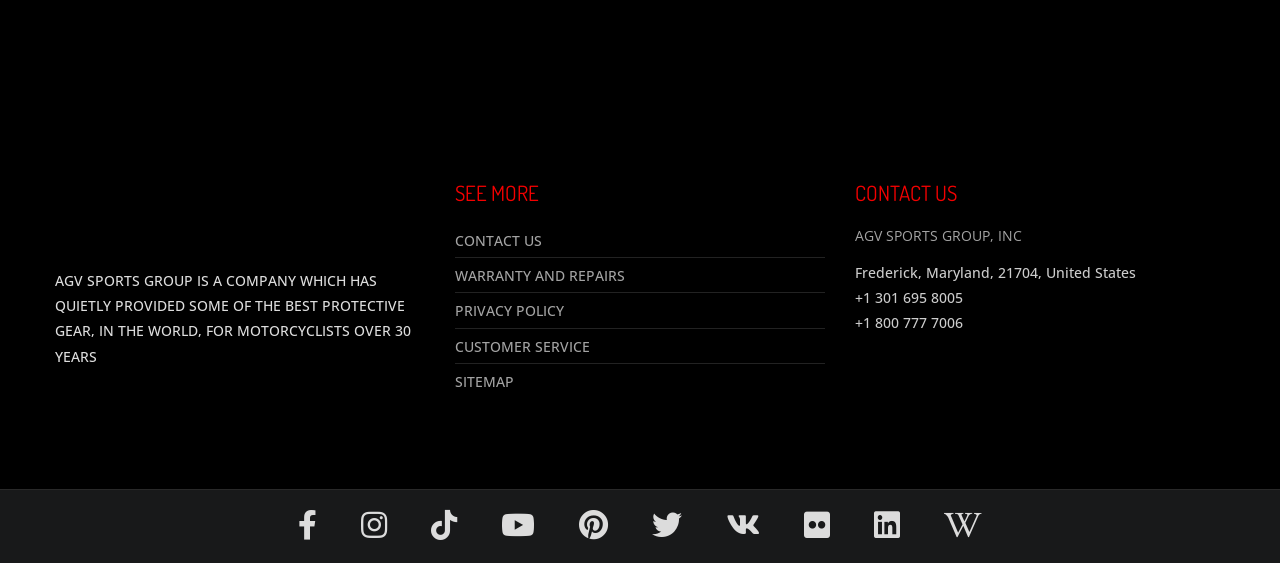Pinpoint the bounding box coordinates for the area that should be clicked to perform the following instruction: "Click SEE MORE".

[0.355, 0.318, 0.421, 0.366]